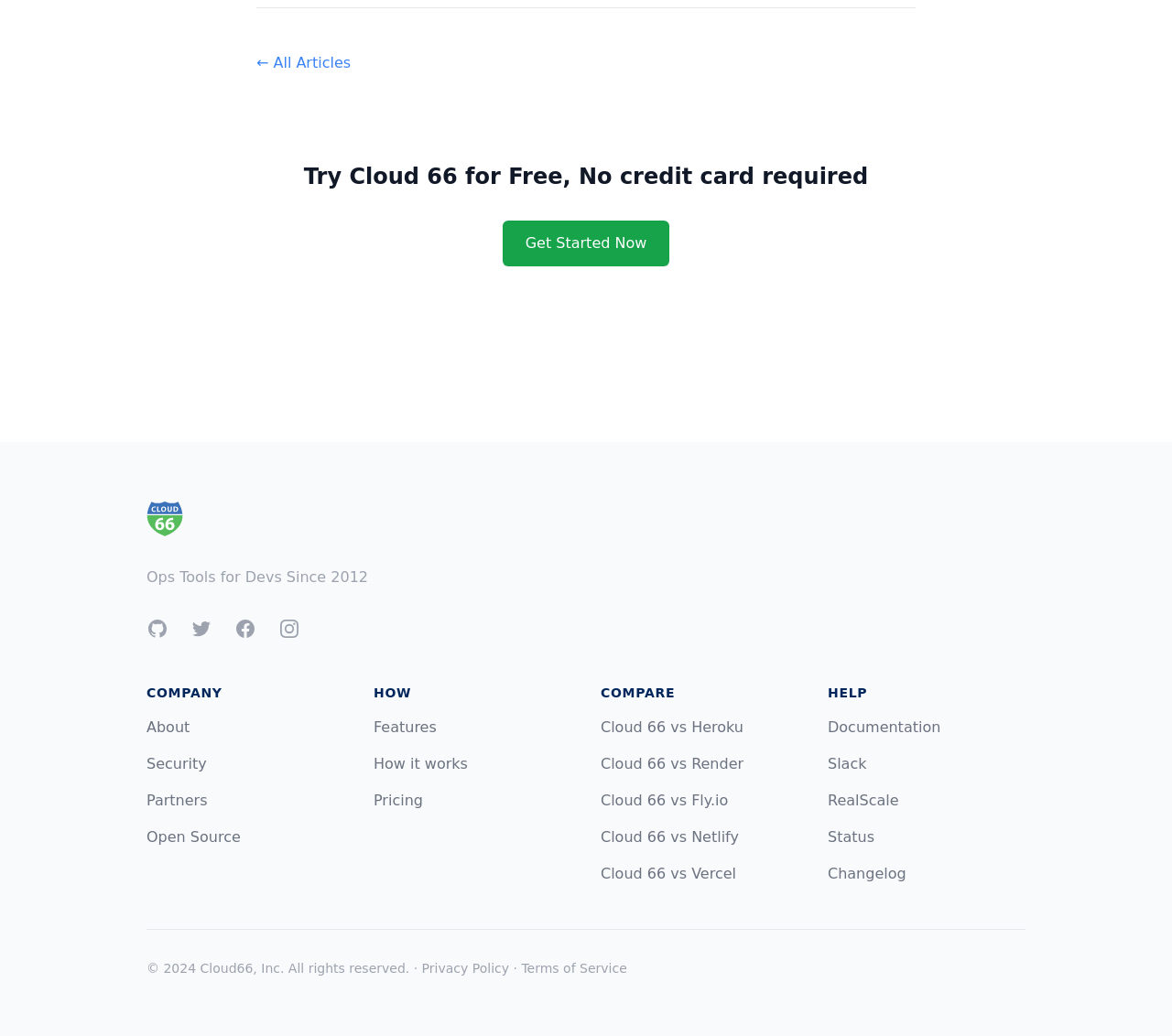Provide a one-word or short-phrase response to the question:
What is the copyright year?

2024